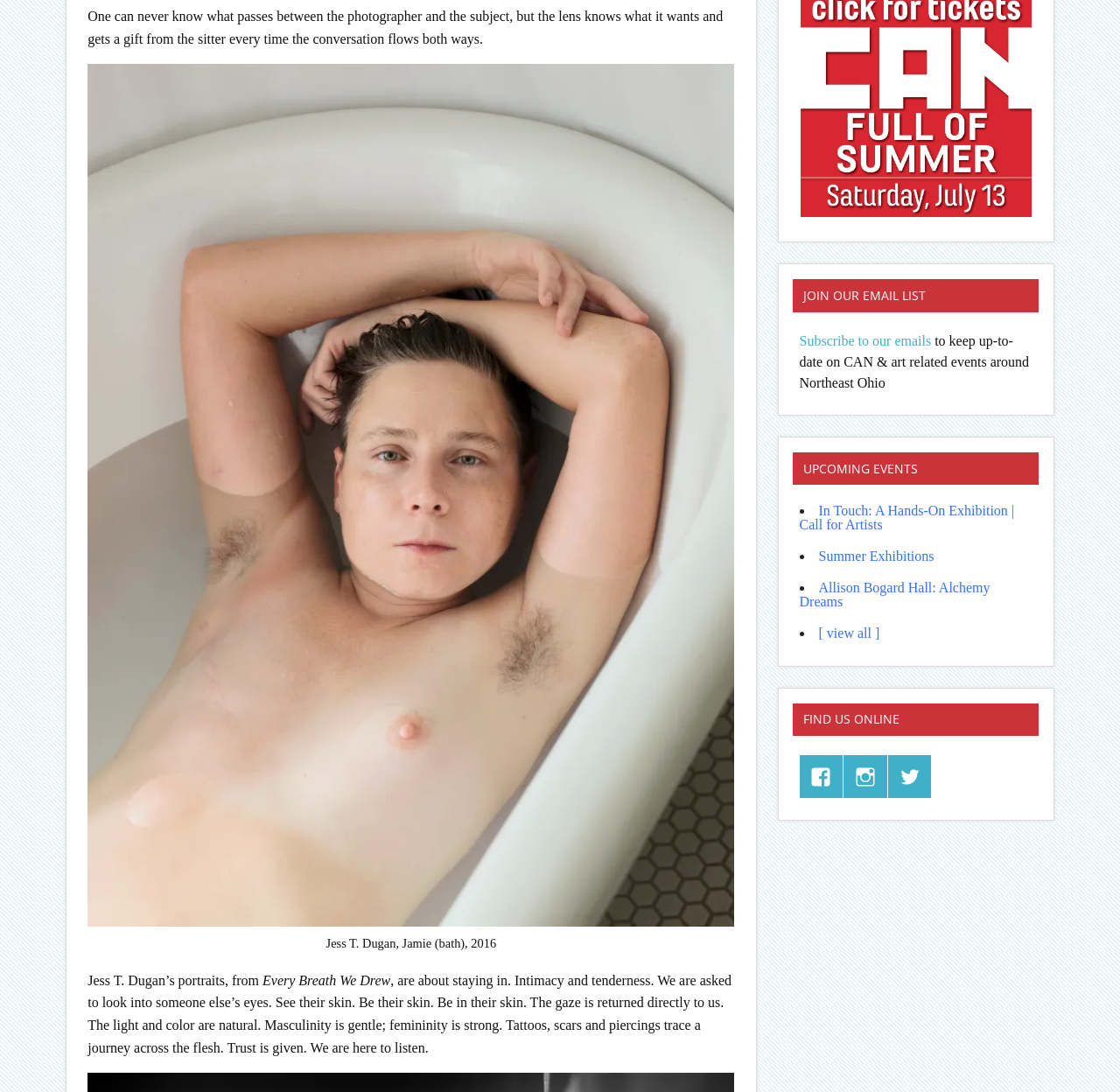Determine the bounding box coordinates for the HTML element described here: "Subscribe to our emails".

[0.714, 0.305, 0.831, 0.319]